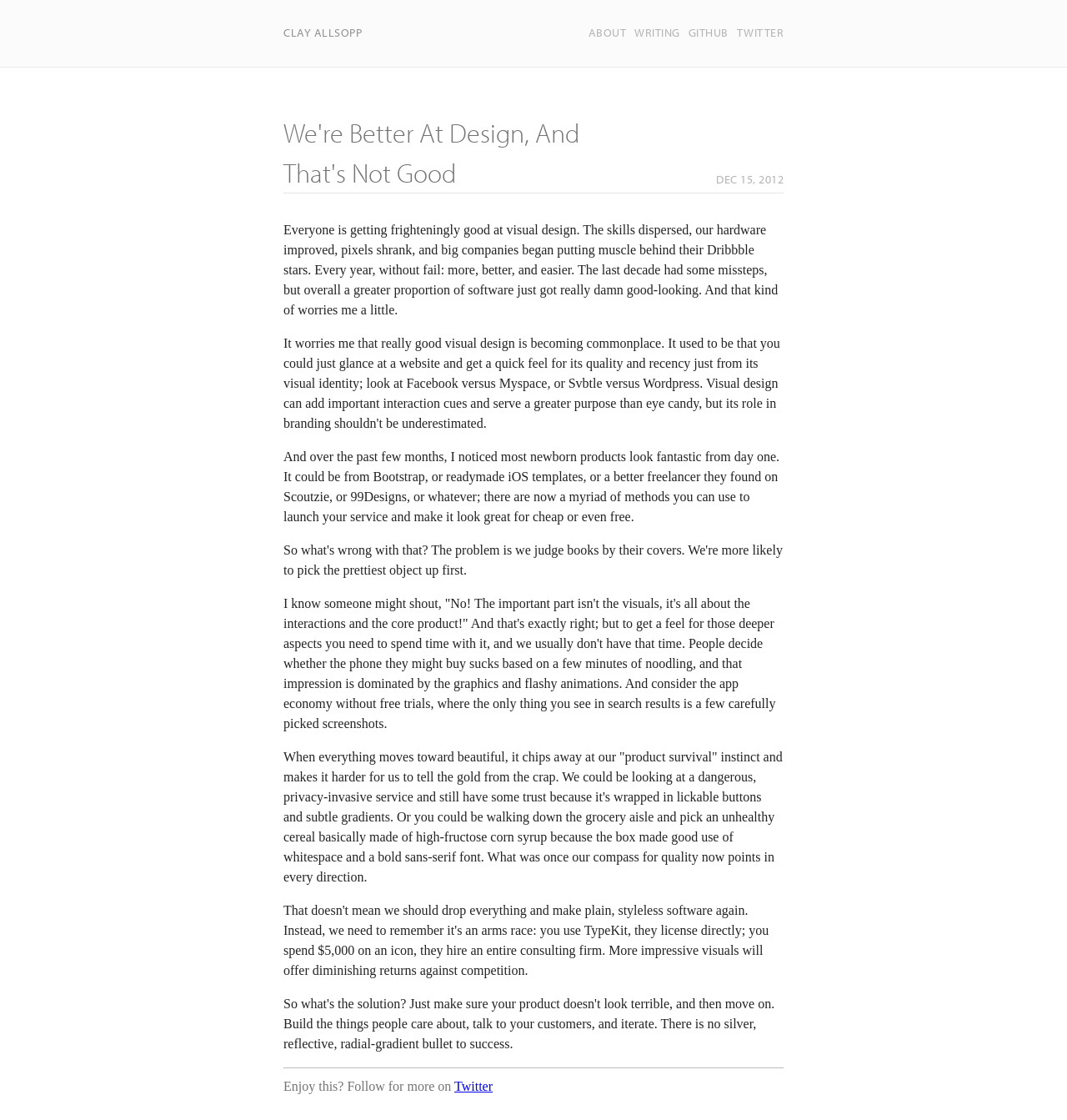Using the given description, provide the bounding box coordinates formatted as (top-left x, top-left y, bottom-right x, bottom-right y), with all values being floating point numbers between 0 and 1. Description: Clay Allsopp

[0.266, 0.022, 0.339, 0.036]